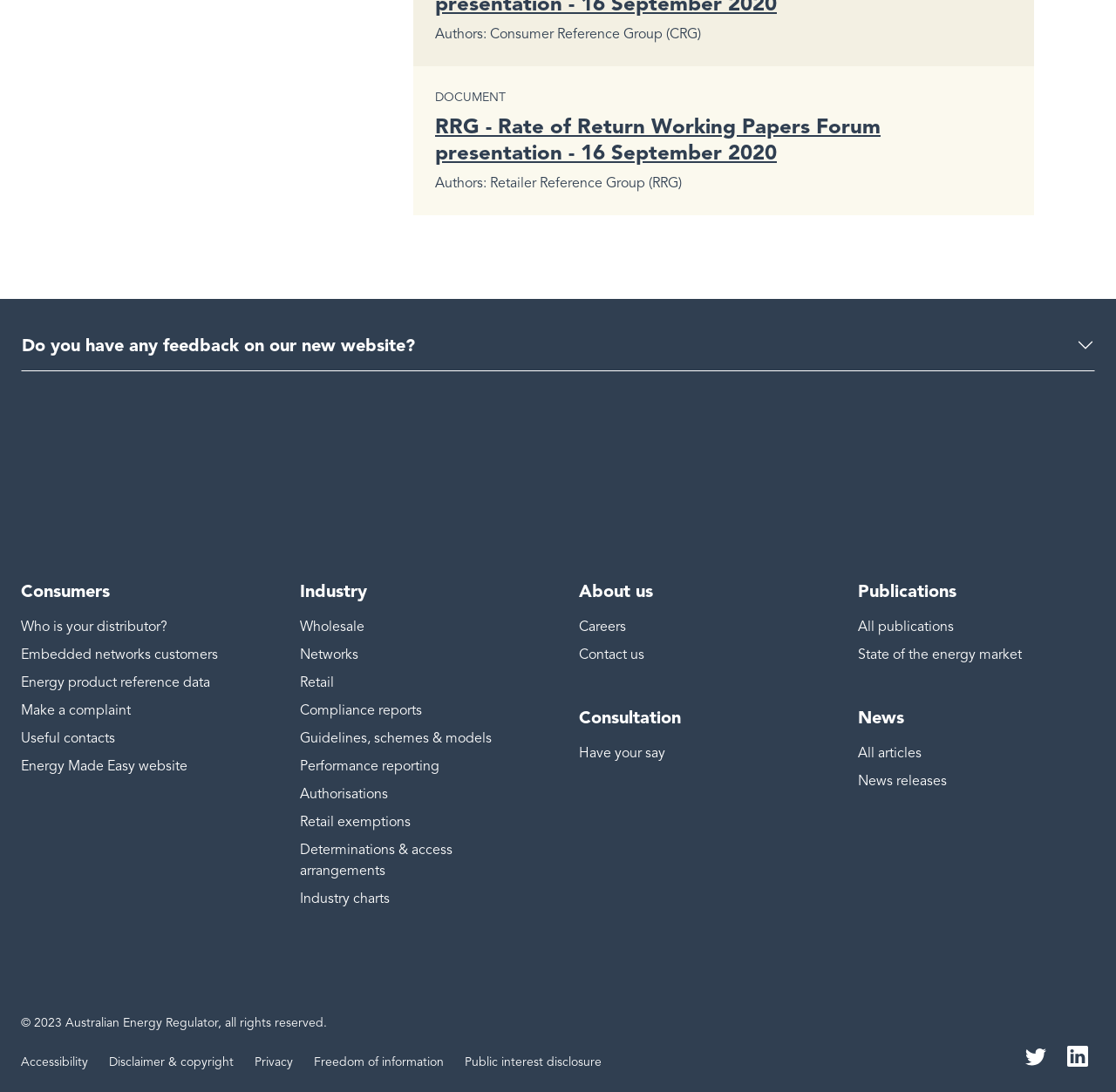What is the purpose of the 'Do you have any feedback on our new website?' button?
Based on the image content, provide your answer in one word or a short phrase.

To provide feedback